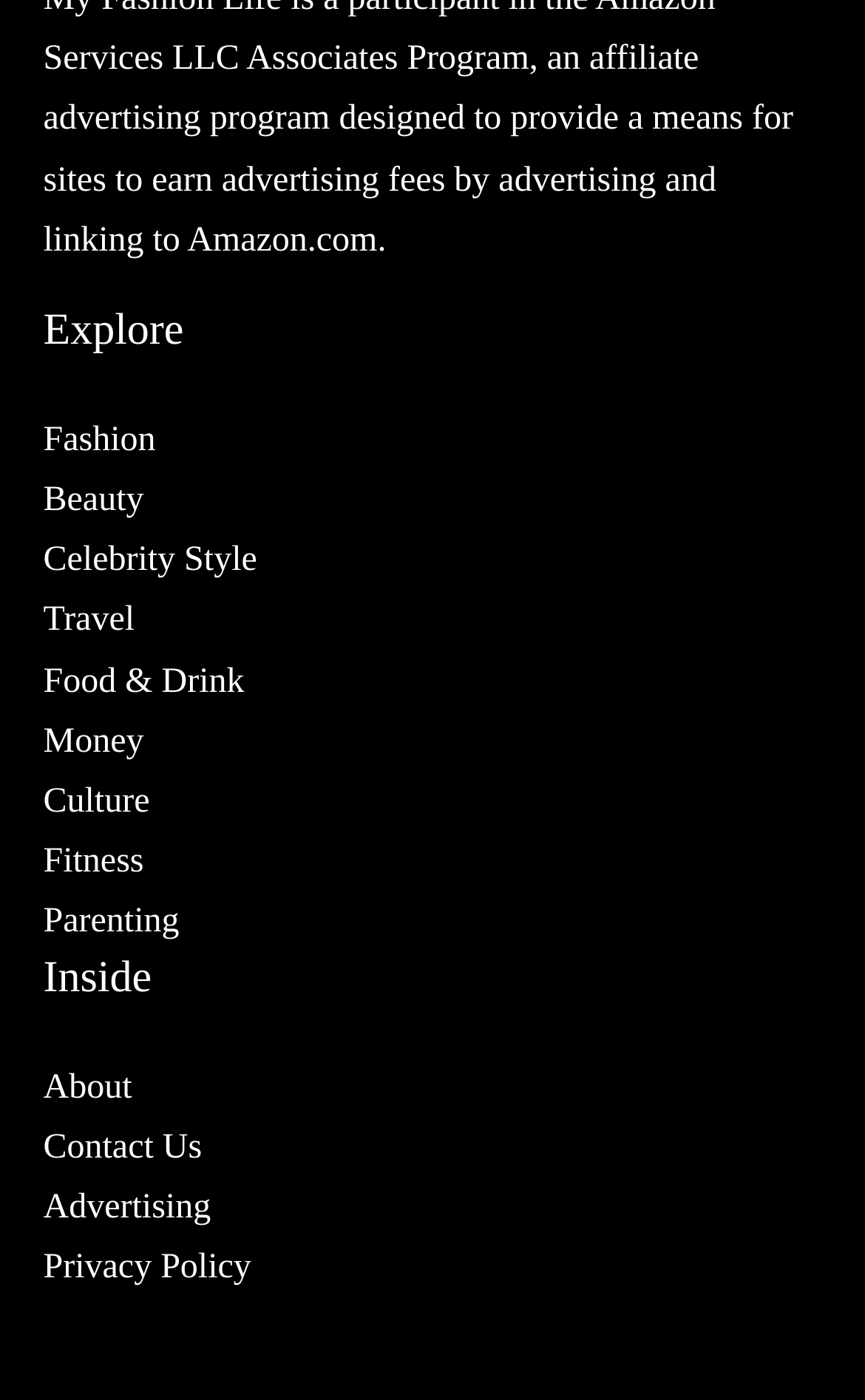Reply to the question with a single word or phrase:
How many categories are available under Explore?

7